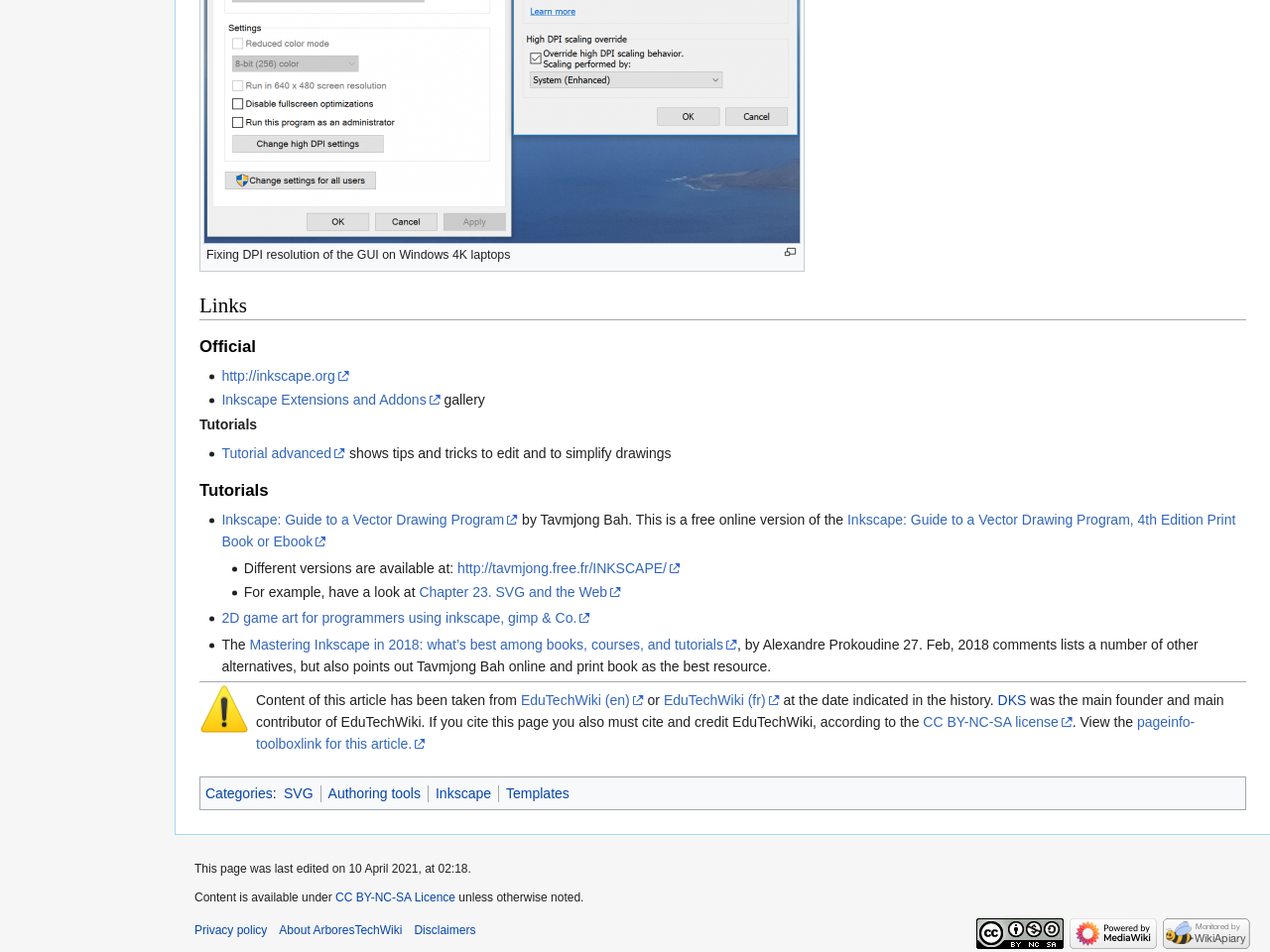Please identify the bounding box coordinates of the clickable region that I should interact with to perform the following instruction: "Check the 'Categories' section". The coordinates should be expressed as four float numbers between 0 and 1, i.e., [left, top, right, bottom].

[0.162, 0.825, 0.215, 0.841]